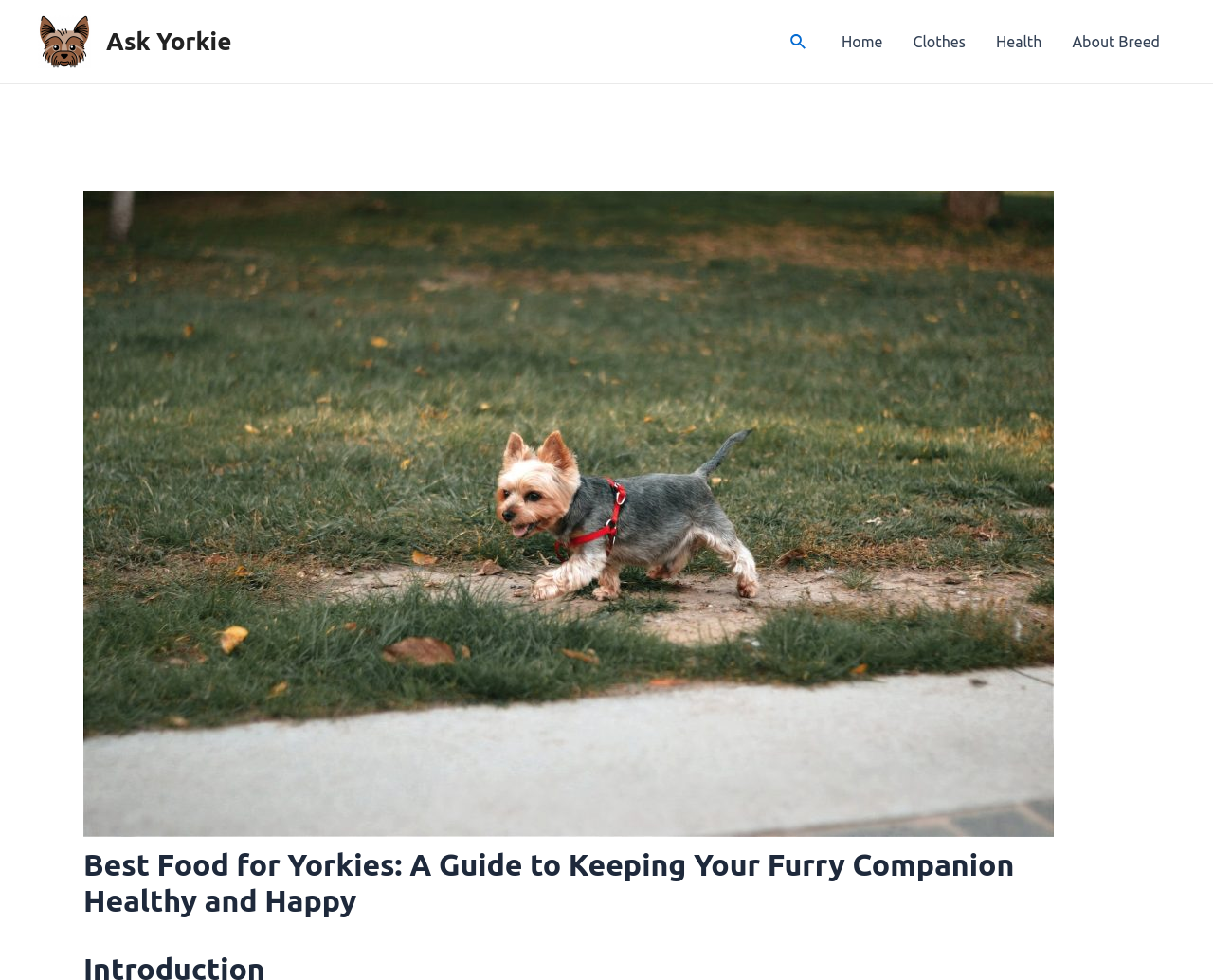Can you find and generate the webpage's heading?

Best Food for Yorkies: A Guide to Keeping Your Furry Companion Healthy and Happy